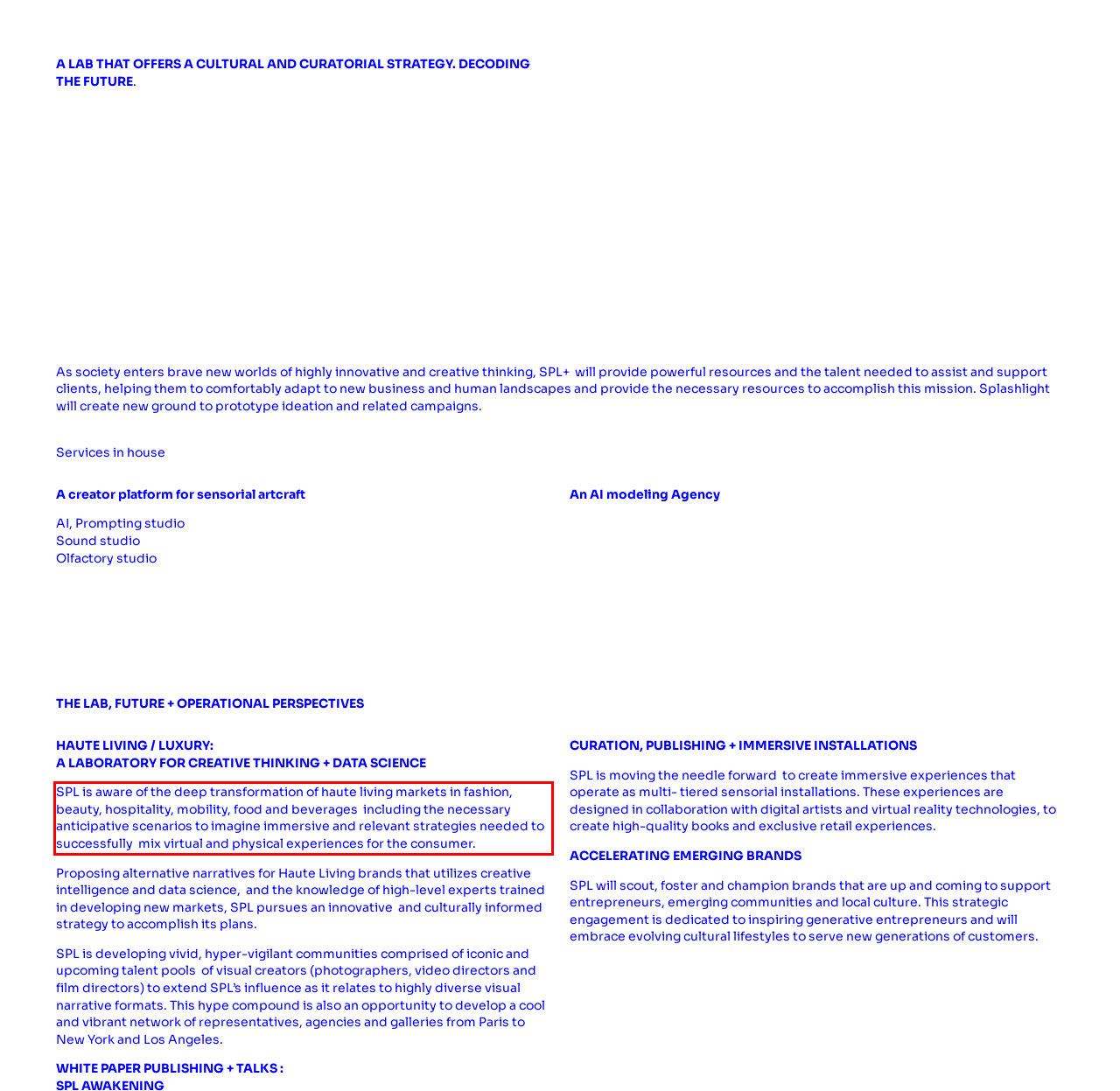Please identify and extract the text from the UI element that is surrounded by a red bounding box in the provided webpage screenshot.

SPL is aware of the deep transformation of haute living markets in fashion, beauty, hospitality, mobility, food and beverages including the necessary anticipative scenarios to imagine immersive and relevant strategies needed to successfully mix virtual and physical experiences for the consumer.